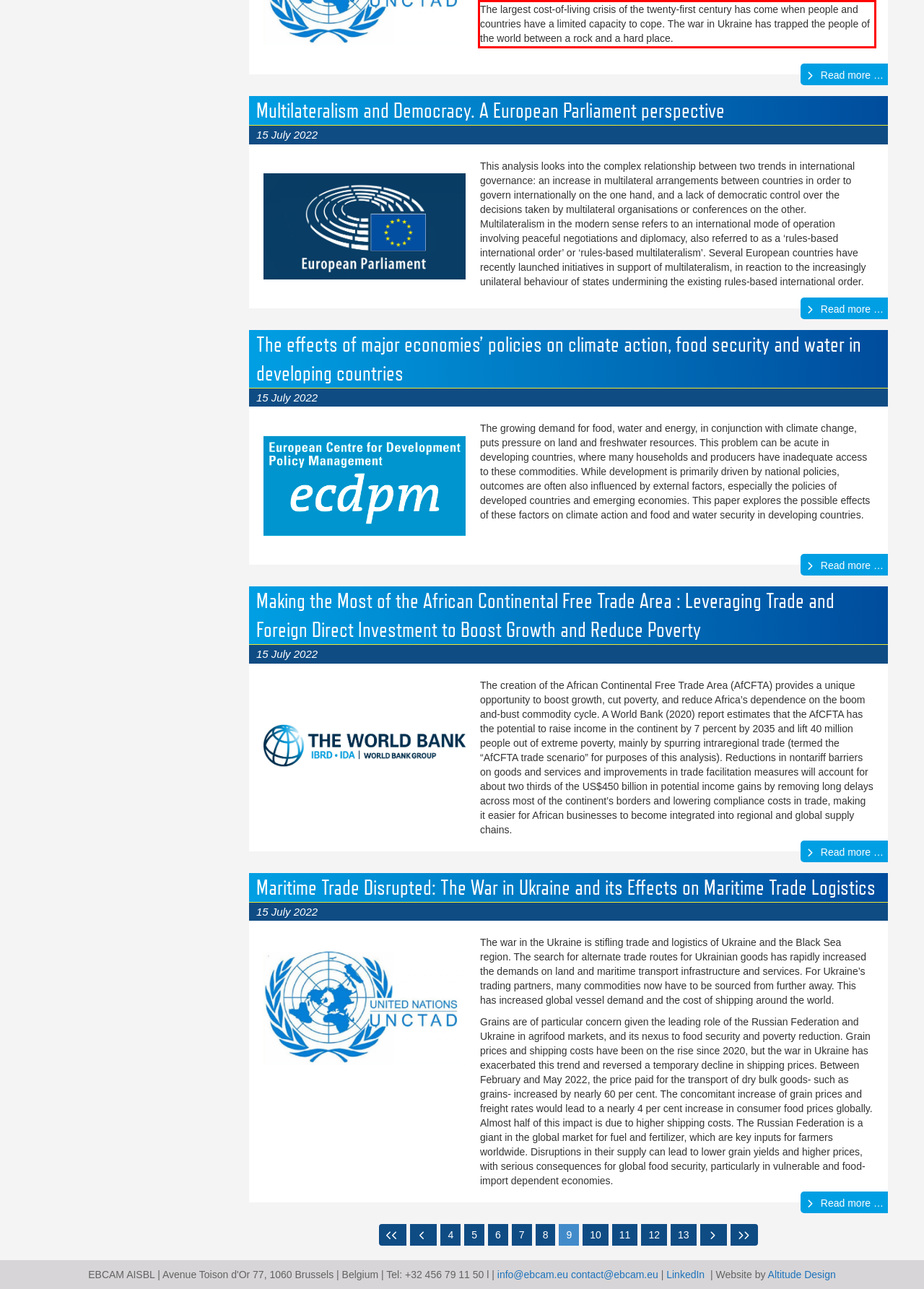Analyze the screenshot of the webpage and extract the text from the UI element that is inside the red bounding box.

The largest cost-of-living crisis of the twenty-first century has come when people and countries have a limited capacity to cope. The war in Ukraine has trapped the people of the world between a rock and a hard place.